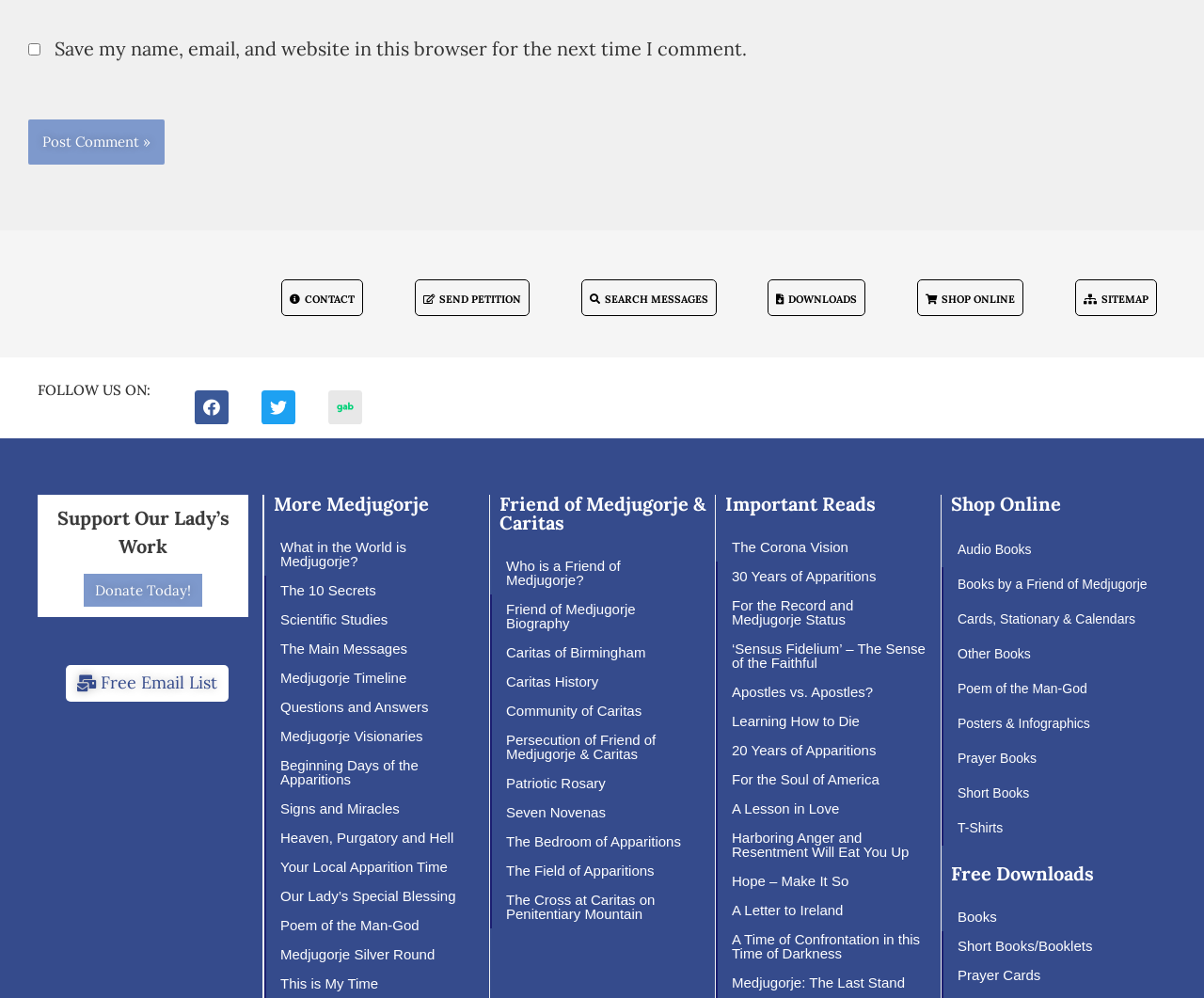What is the 'Community of Caritas'?
Using the picture, provide a one-word or short phrase answer.

A community related to Caritas